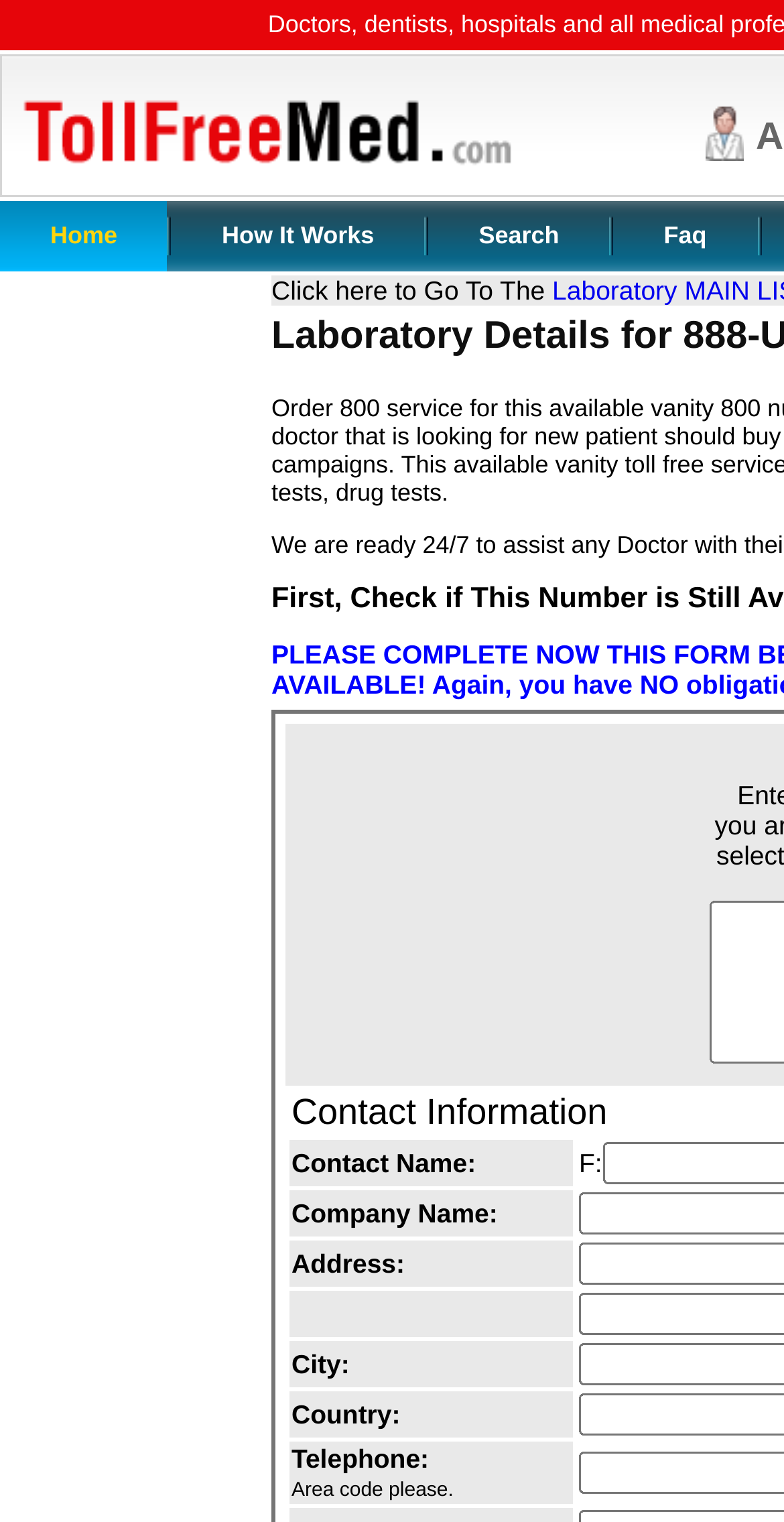What is the purpose of the grid cells on the webpage?
Give a thorough and detailed response to the question.

I examined the grid cells on the webpage and found that they contain labels such as 'Contact Name:', 'Company Name:', 'Address:', and so on. This suggests that the grid cells are used to collect contact information from users.